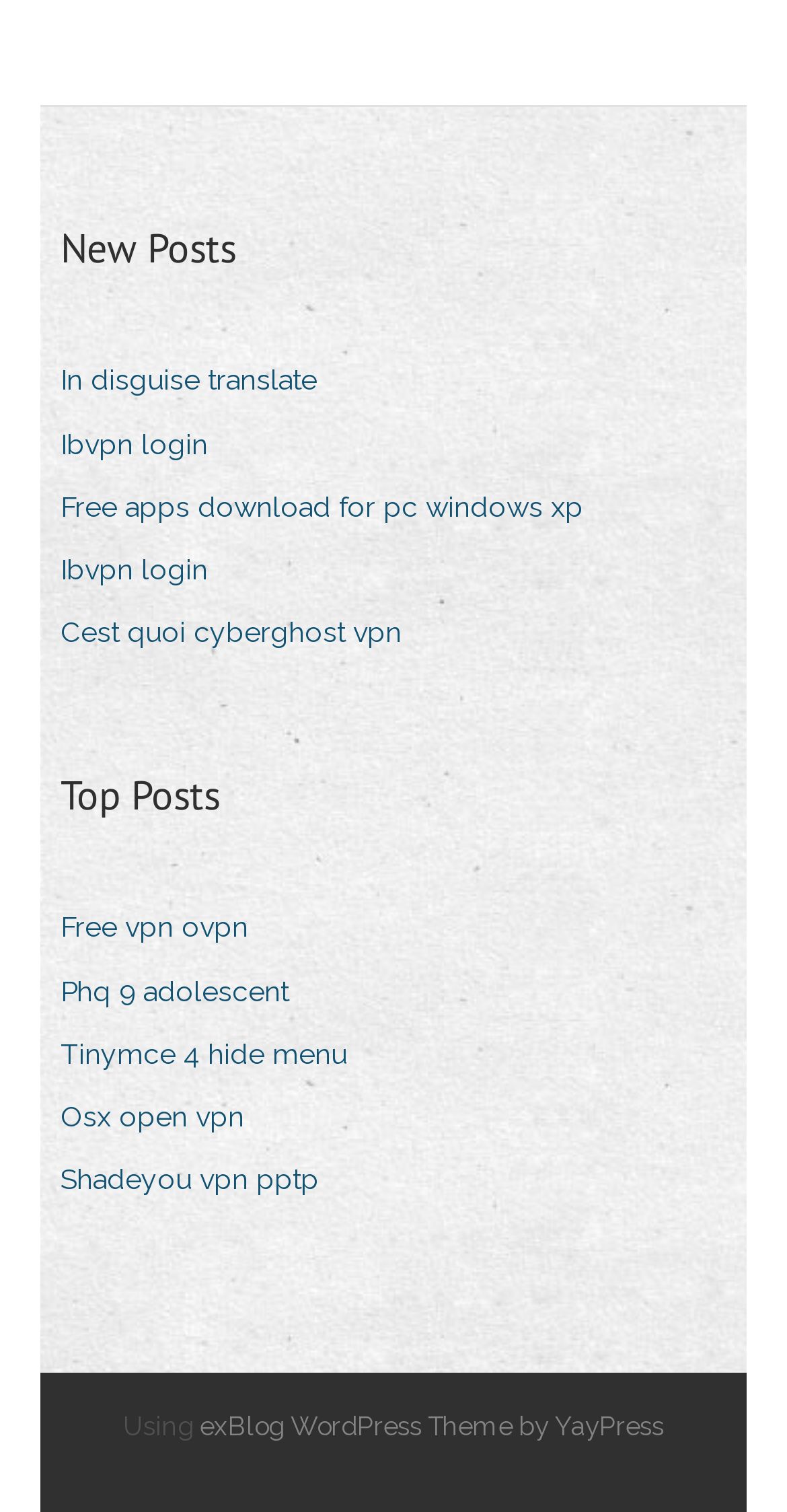Please identify the bounding box coordinates of the clickable element to fulfill the following instruction: "Visit 'In disguise translate'". The coordinates should be four float numbers between 0 and 1, i.e., [left, top, right, bottom].

[0.077, 0.234, 0.441, 0.271]